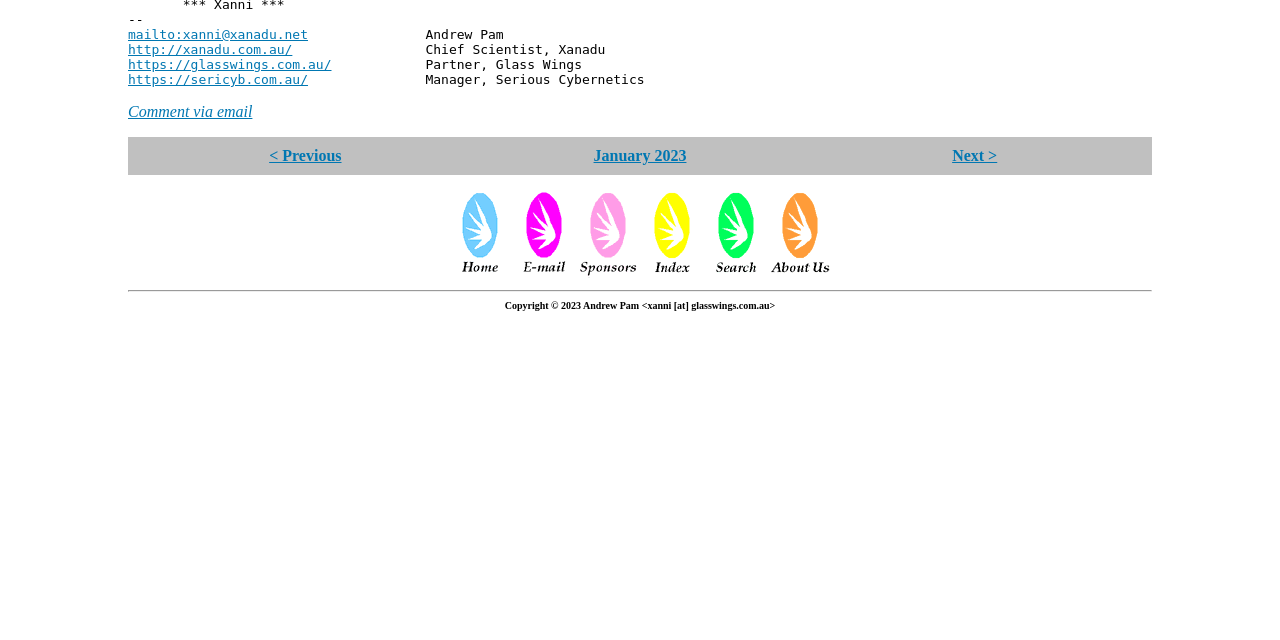Identify the bounding box of the UI element that matches this description: "January 2023".

[0.464, 0.23, 0.536, 0.256]